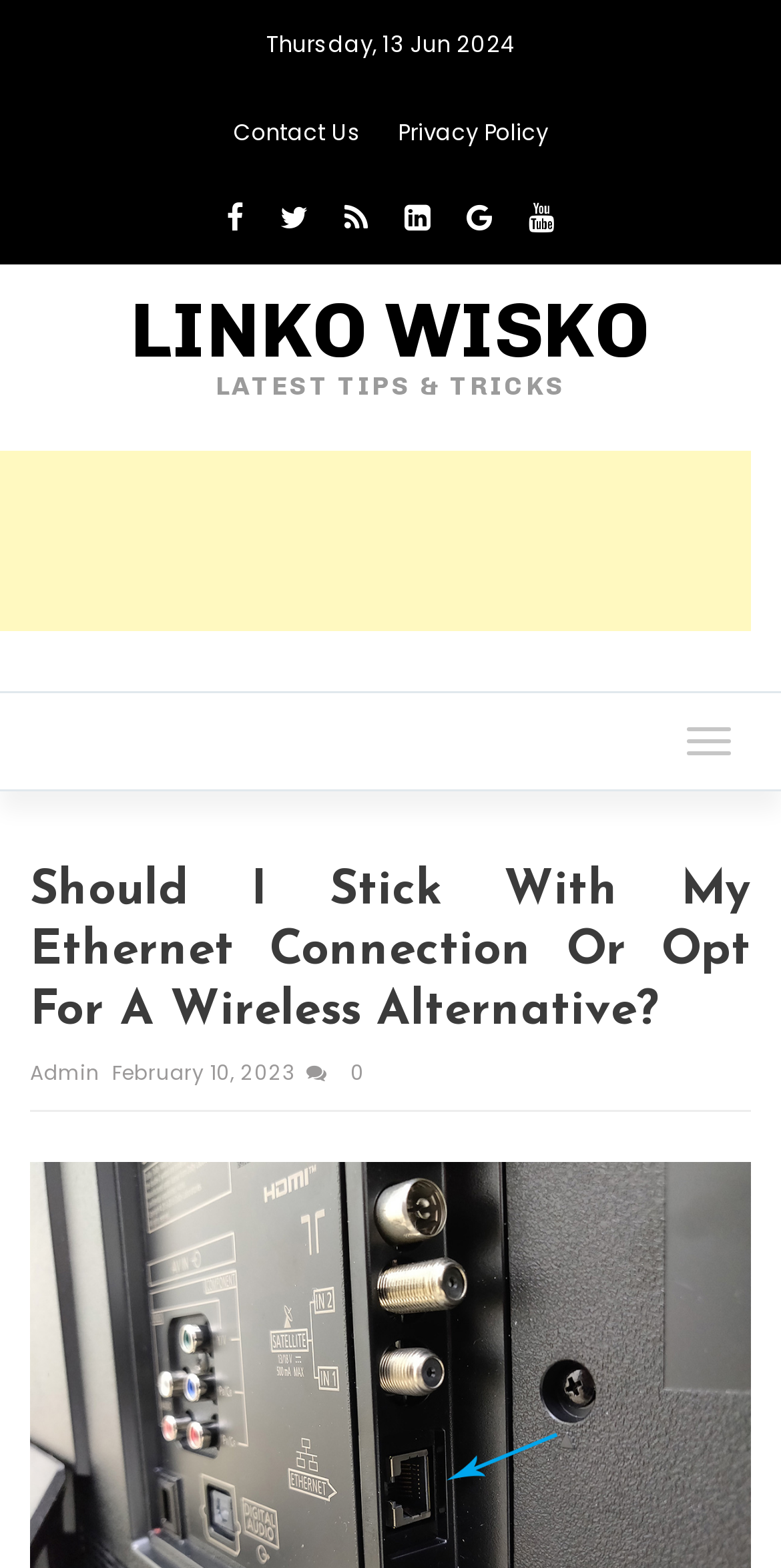What is the date of the article?
From the details in the image, provide a complete and detailed answer to the question.

I found the date 'February 10, 2023' located below the title of the main article, which seems to be the date when the article was published.